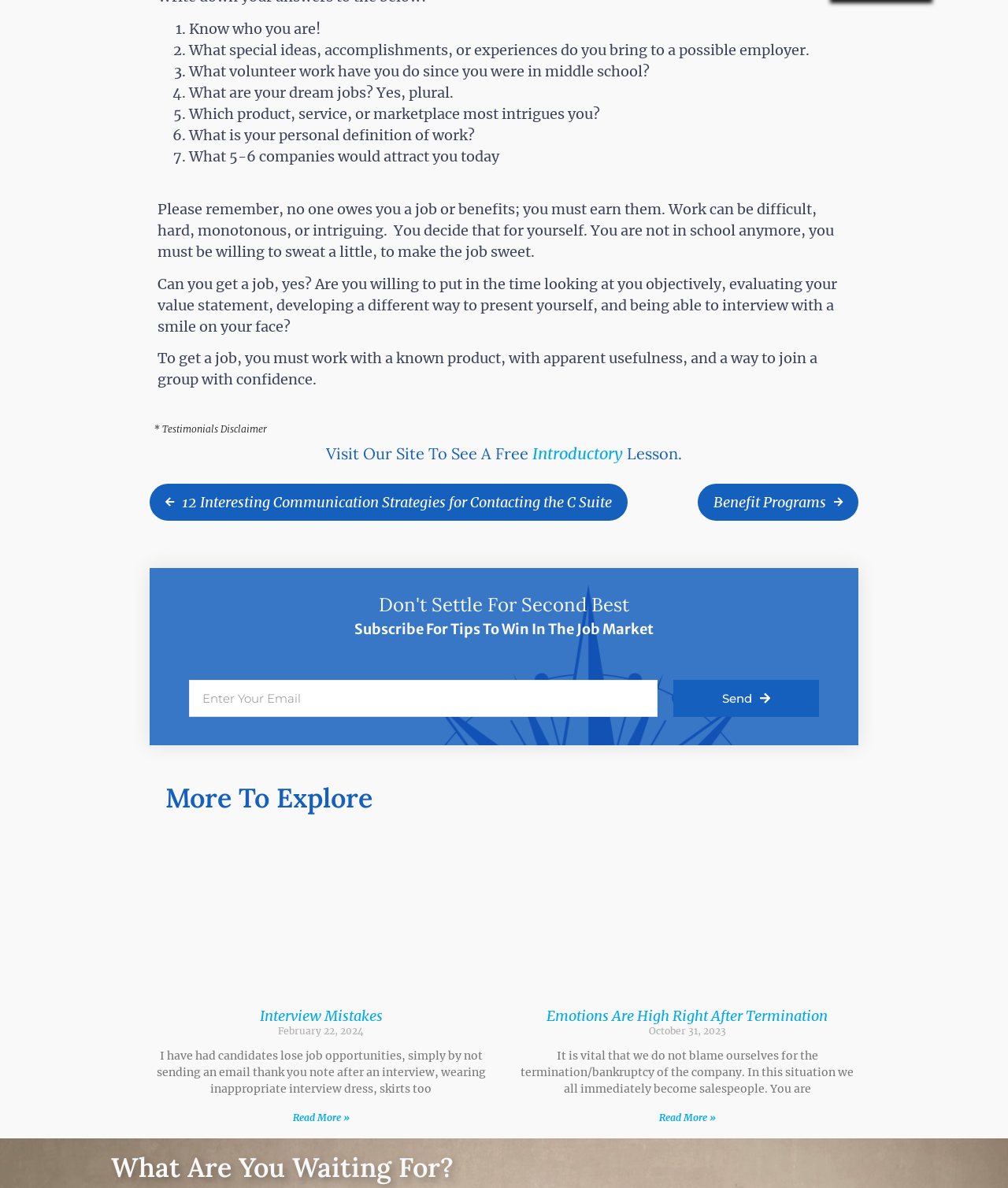What is the topic of the article on the right side?
Using the visual information, reply with a single word or short phrase.

Interview Mistakes